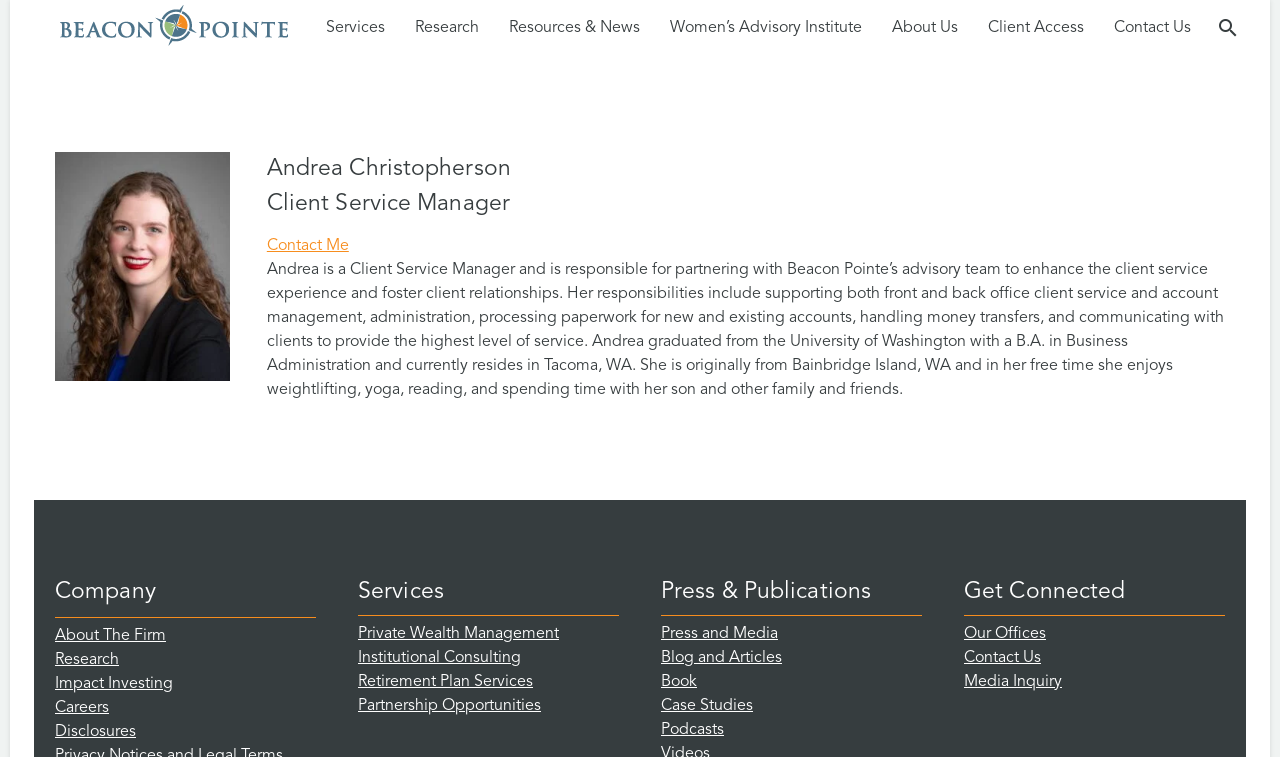Highlight the bounding box coordinates of the element that should be clicked to carry out the following instruction: "Click the 'SHOP' link". The coordinates must be given as four float numbers ranging from 0 to 1, i.e., [left, top, right, bottom].

None